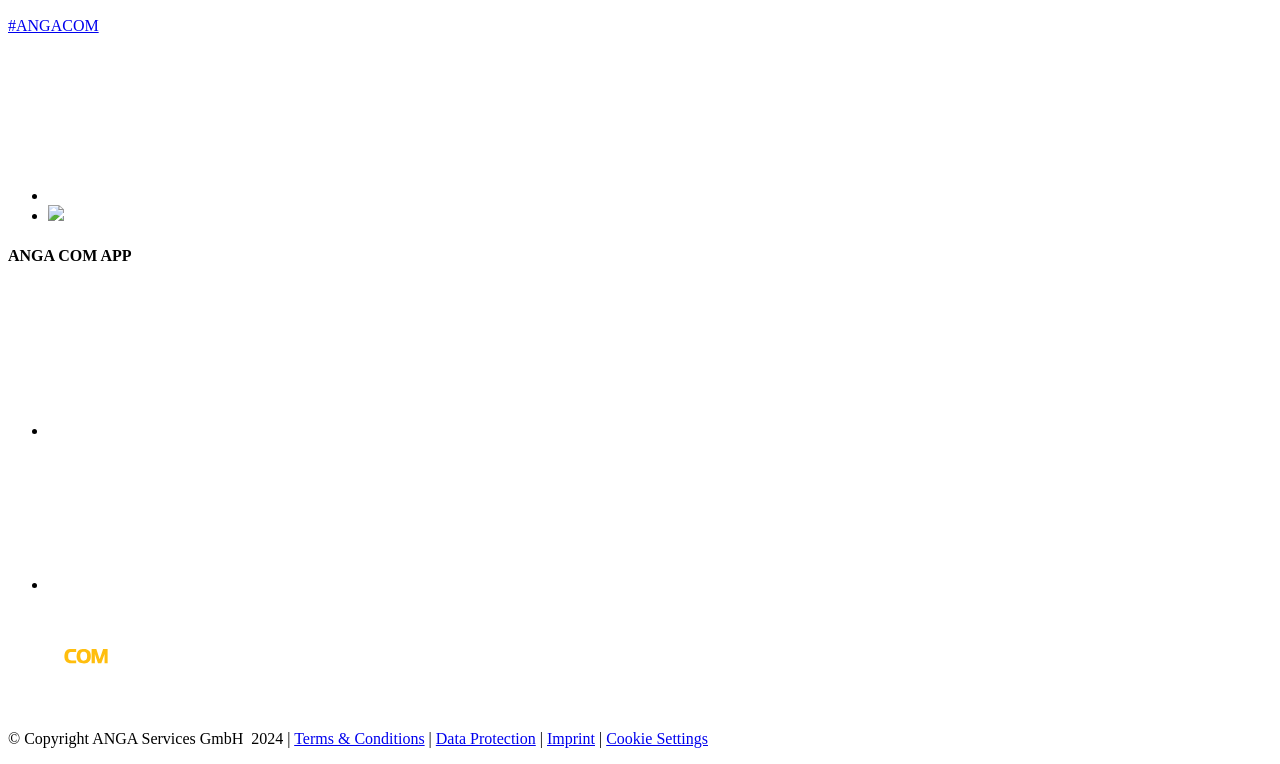Please identify the bounding box coordinates of the clickable element to fulfill the following instruction: "download from Apple". The coordinates should be four float numbers between 0 and 1, i.e., [left, top, right, bottom].

[0.038, 0.552, 0.272, 0.574]